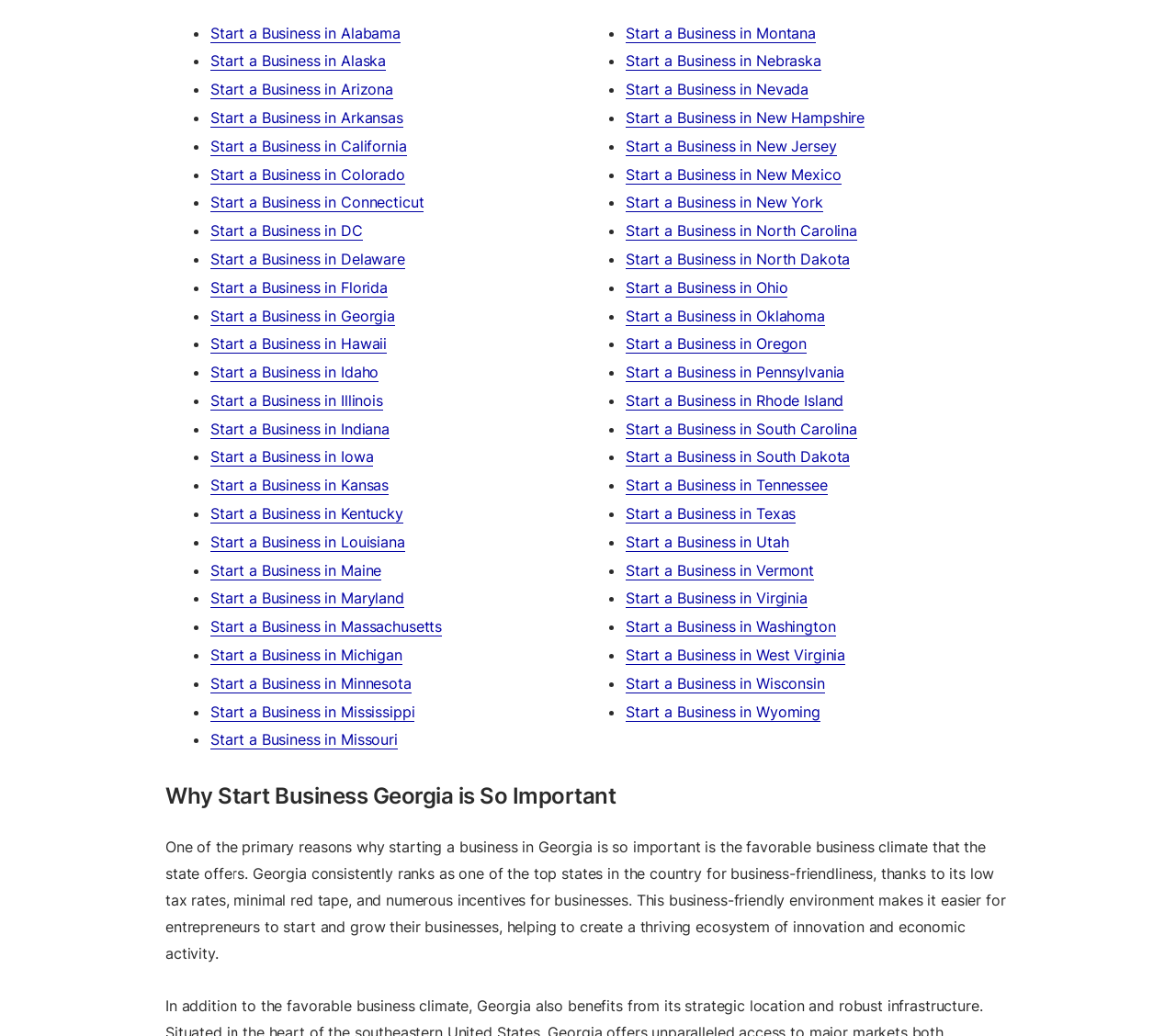Identify the bounding box coordinates necessary to click and complete the given instruction: "Post a comment".

None